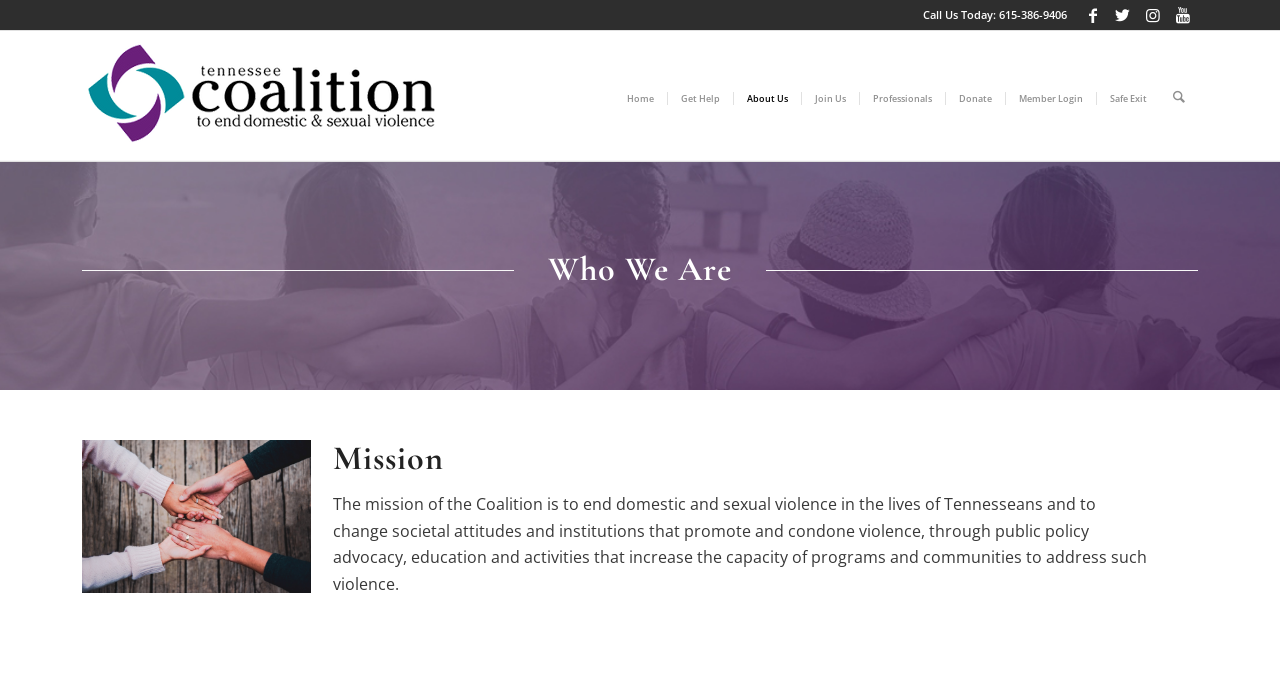Can you specify the bounding box coordinates of the area that needs to be clicked to fulfill the following instruction: "Call the hotline"?

[0.78, 0.01, 0.834, 0.032]